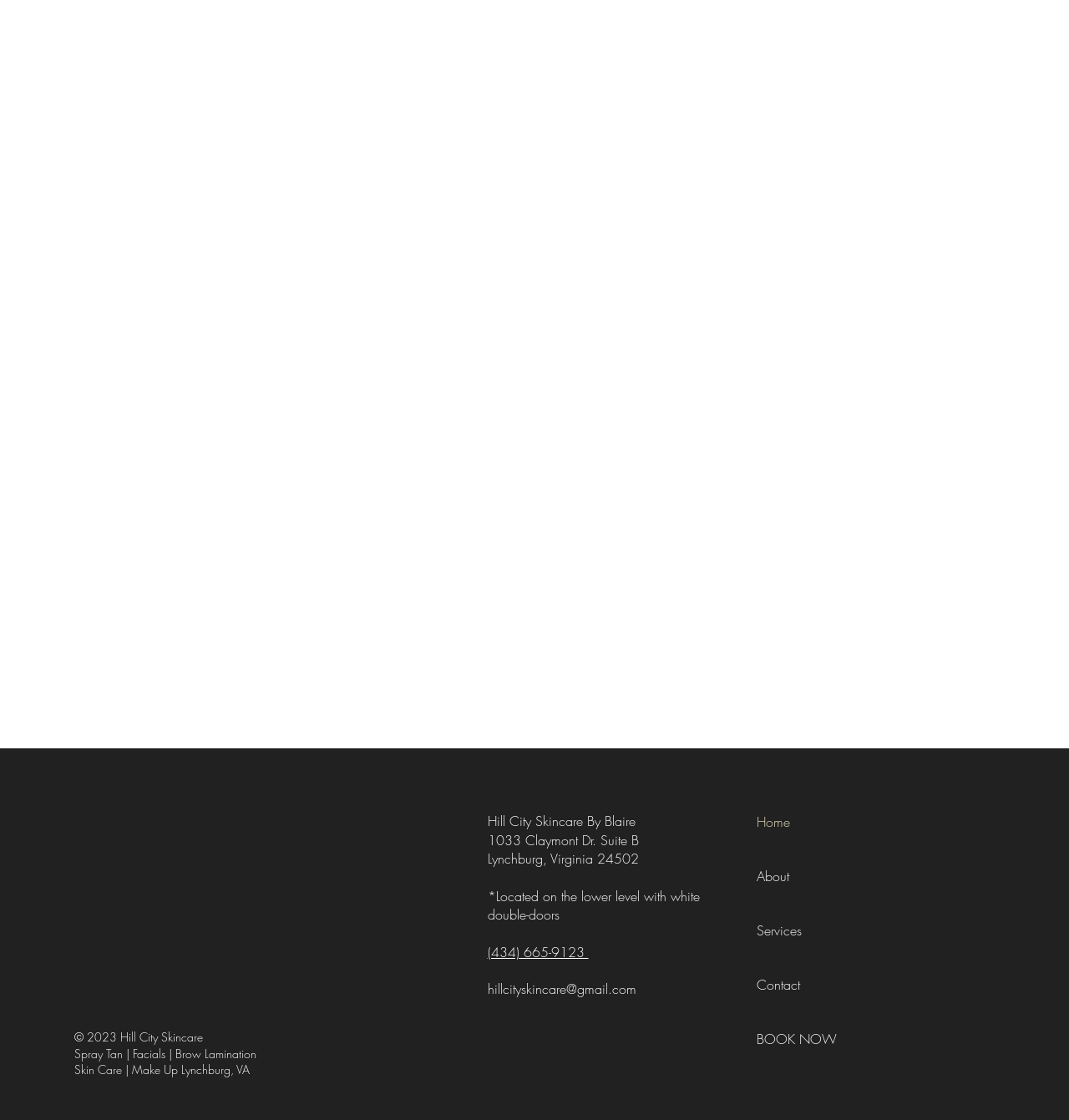Find the bounding box coordinates for the element that must be clicked to complete the instruction: "Click the 'Home' link". The coordinates should be four float numbers between 0 and 1, indicated as [left, top, right, bottom].

[0.707, 0.71, 0.778, 0.759]